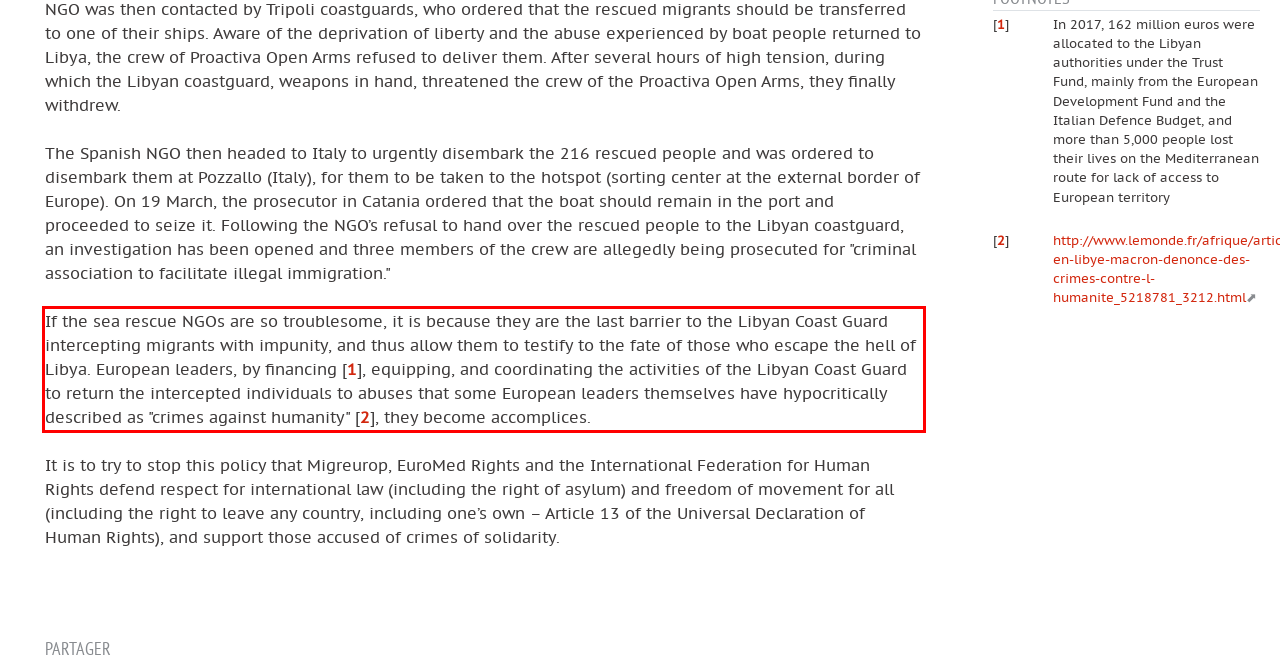Using the provided webpage screenshot, identify and read the text within the red rectangle bounding box.

If the sea rescue NGOs are so troublesome, it is because they are the last barrier to the Libyan Coast Guard intercepting migrants with impunity, and thus allow them to testify to the fate of those who escape the hell of Libya. European leaders, by financing [1], equipping, and coordinating the activities of the Libyan Coast Guard to return the intercepted individuals to abuses that some European leaders themselves have hypocritically described as "crimes against humanity" [2], they become accomplices.